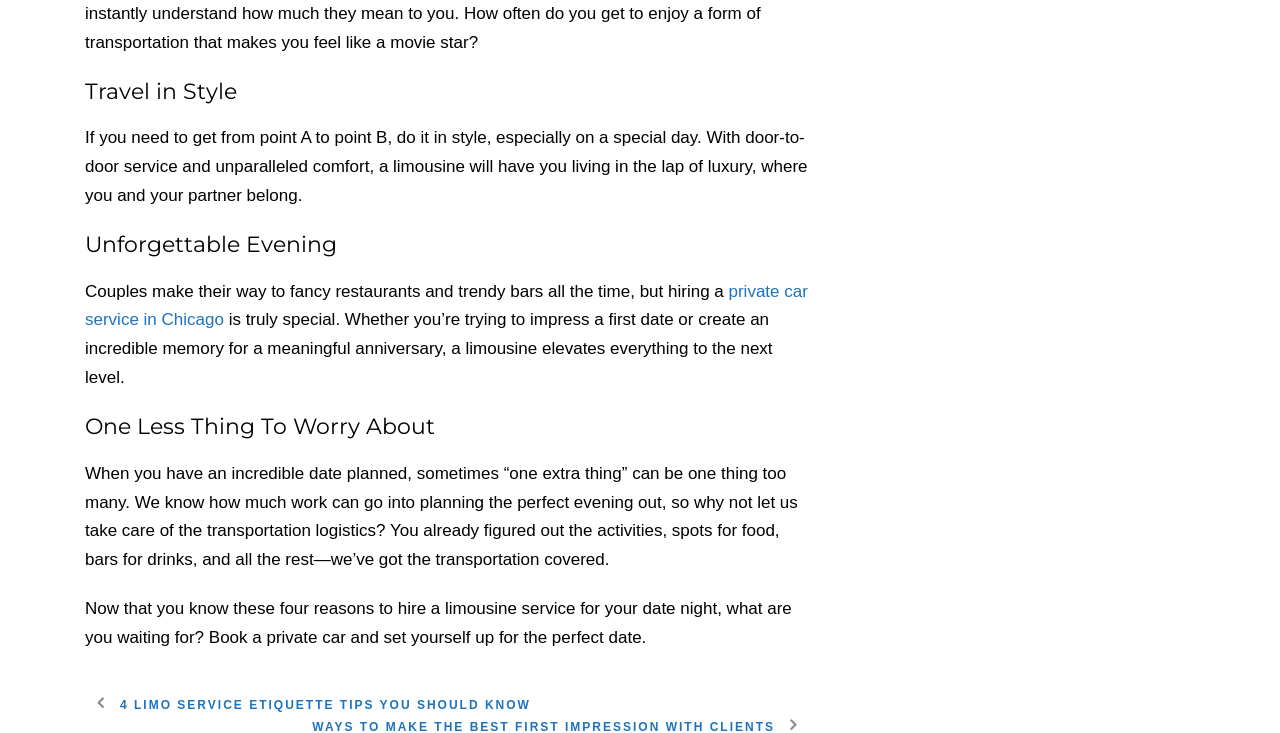Bounding box coordinates should be in the format (top-left x, top-left y, bottom-right x, bottom-right y) and all values should be floating point numbers between 0 and 1. Determine the bounding box coordinate for the UI element described as: private car service in Chicago

[0.066, 0.384, 0.631, 0.449]